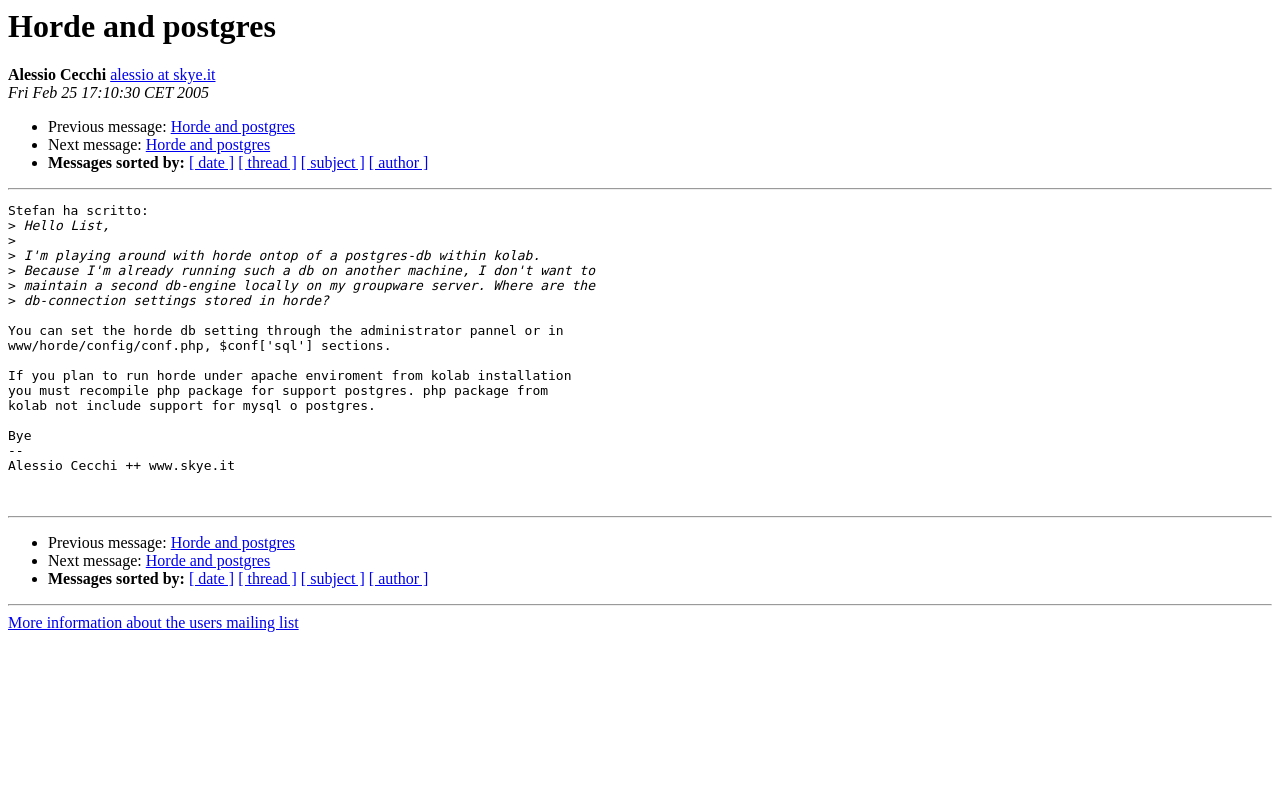Specify the bounding box coordinates for the region that must be clicked to perform the given instruction: "Visit Alessio's homepage".

[0.086, 0.082, 0.168, 0.103]